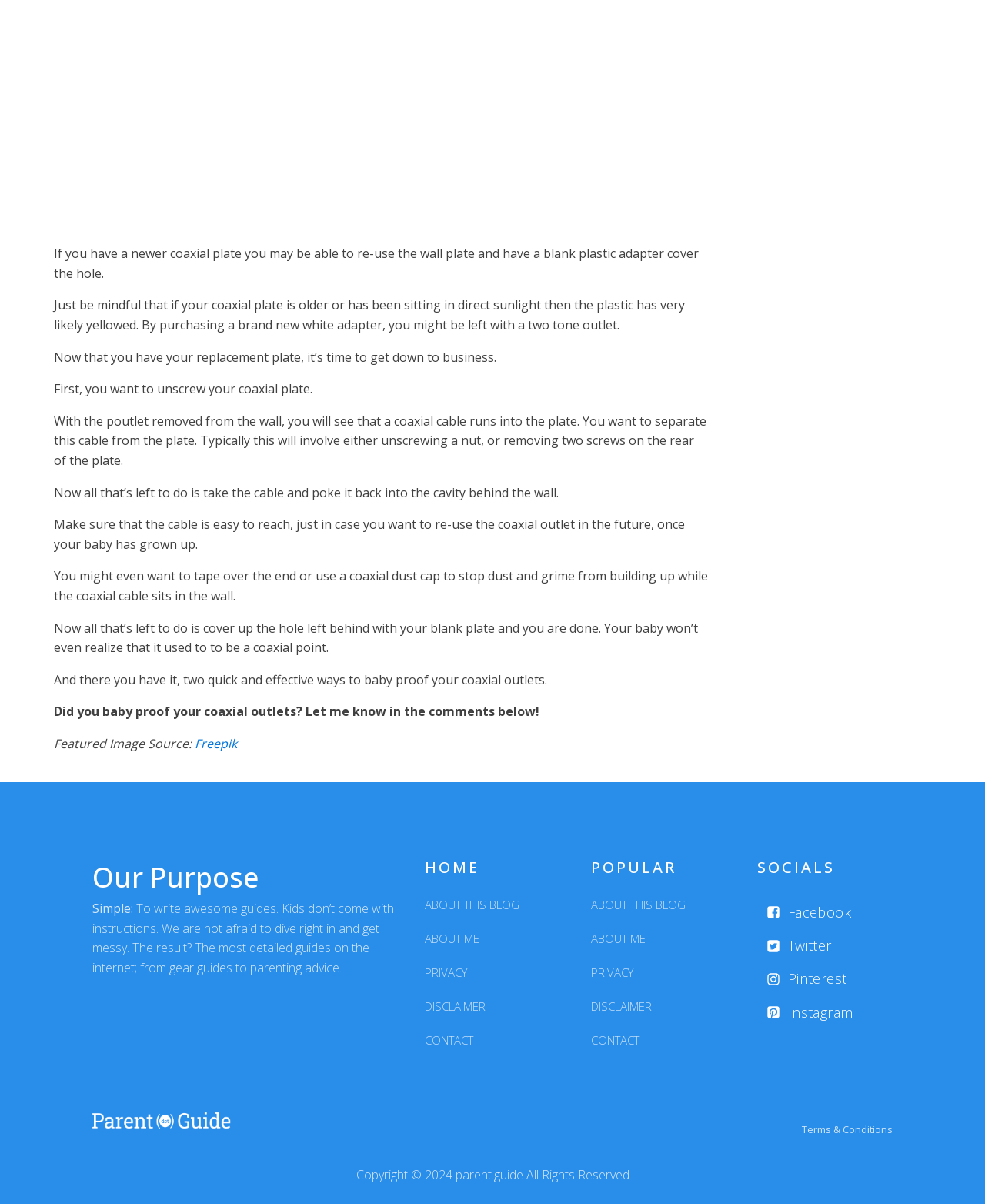What is the copyright year of the website?
Using the image, respond with a single word or phrase.

2024